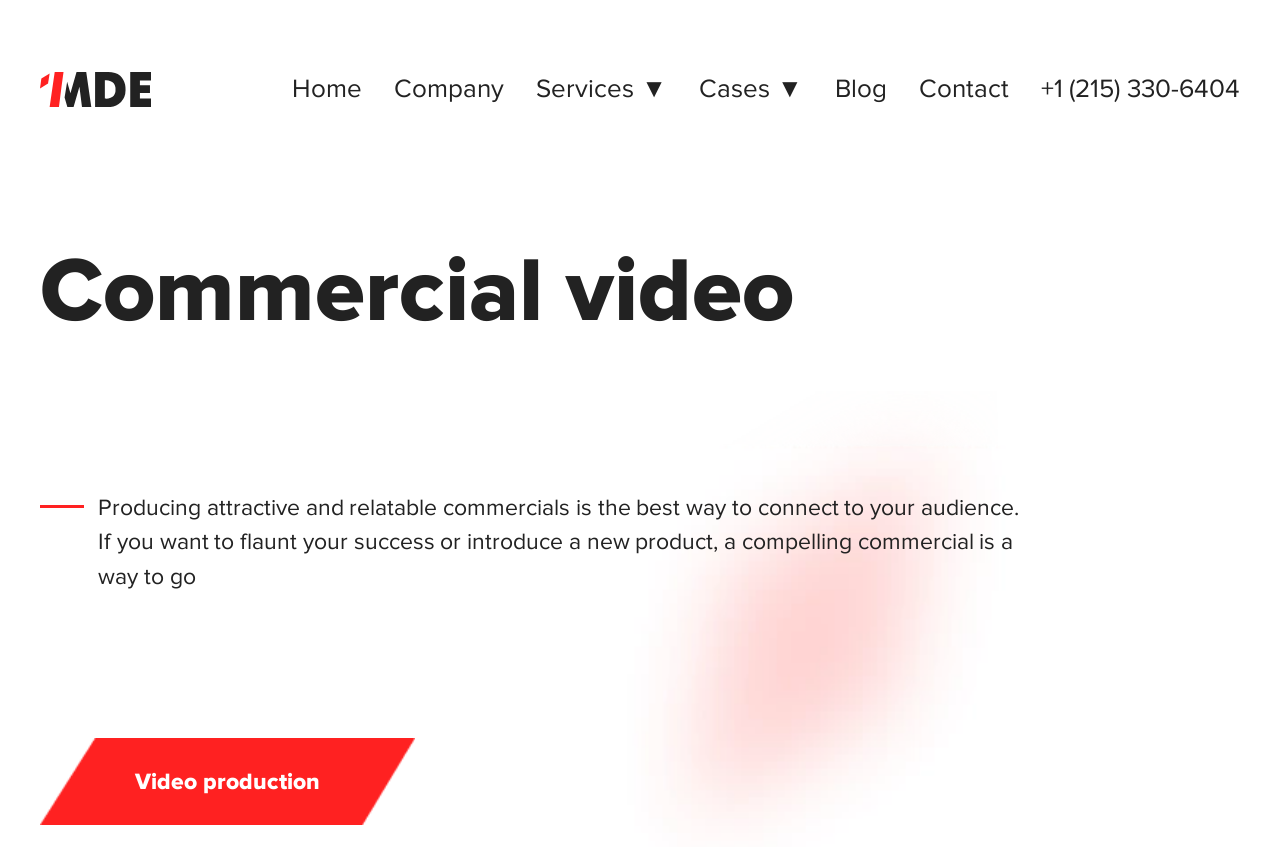Can you look at the image and give a comprehensive answer to the question:
How can I contact the company?

The contact information can be found at the top right corner of the webpage, which is a link with the phone number '+1 (215) 330-6404'.